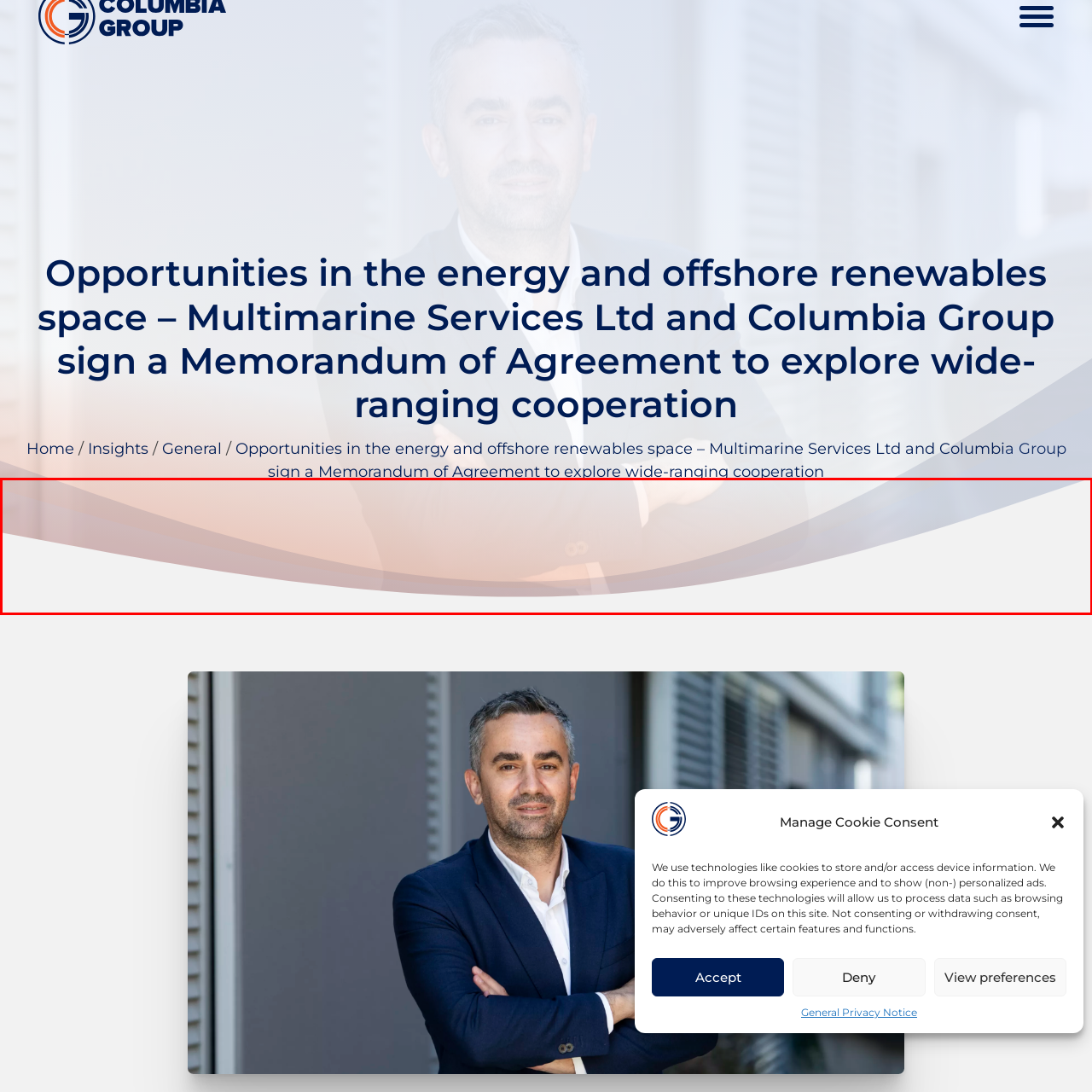What is the implied theme of the image?
Concentrate on the image bordered by the red bounding box and offer a comprehensive response based on the image details.

The caption conveys a sense of partnership and professionalism through the imagery of the hands, suggesting a theme of cooperation and shared goals, which may be relevant to business or collaborative projects.